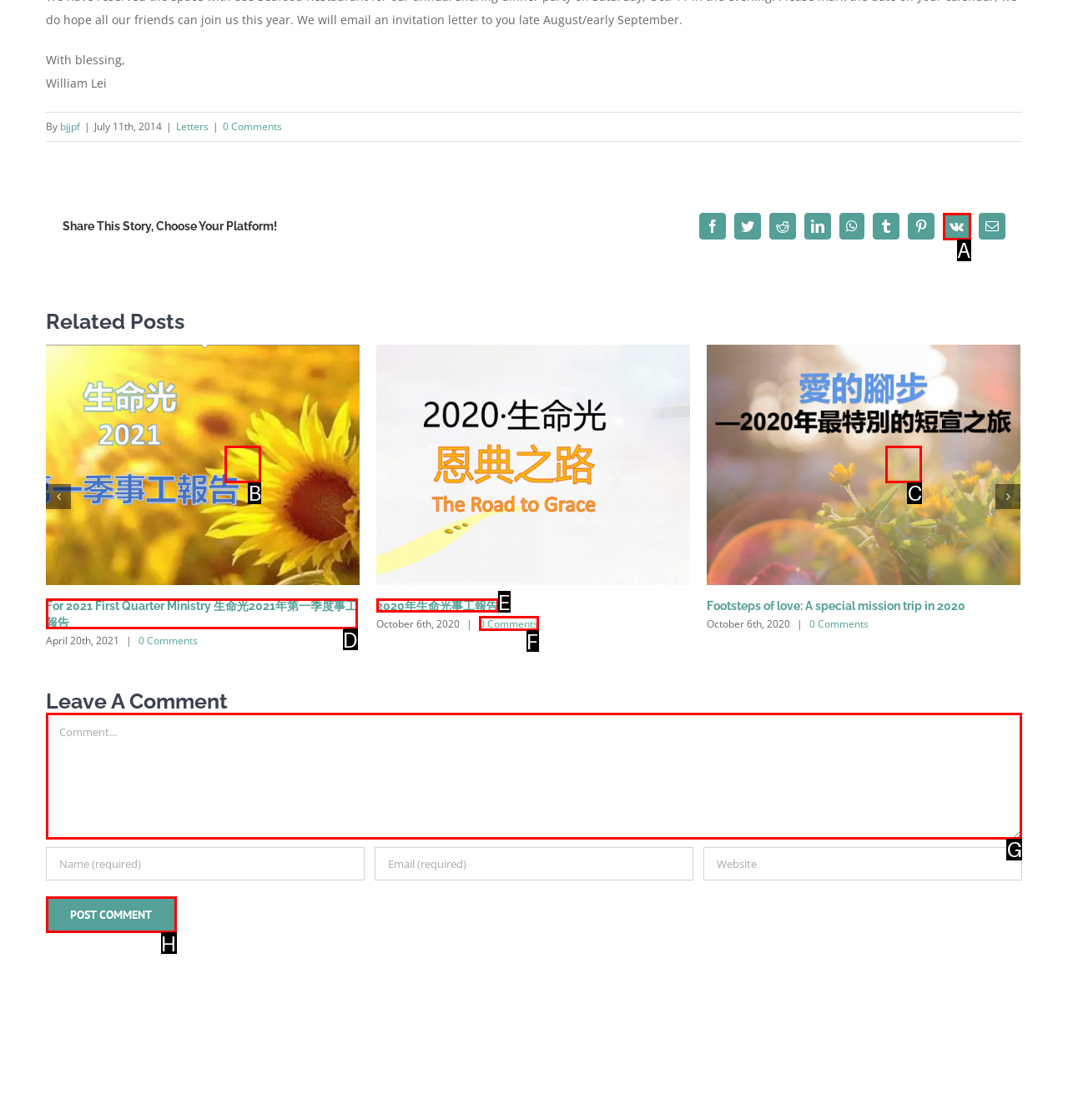Point out the HTML element I should click to achieve the following task: Leave a comment Provide the letter of the selected option from the choices.

G